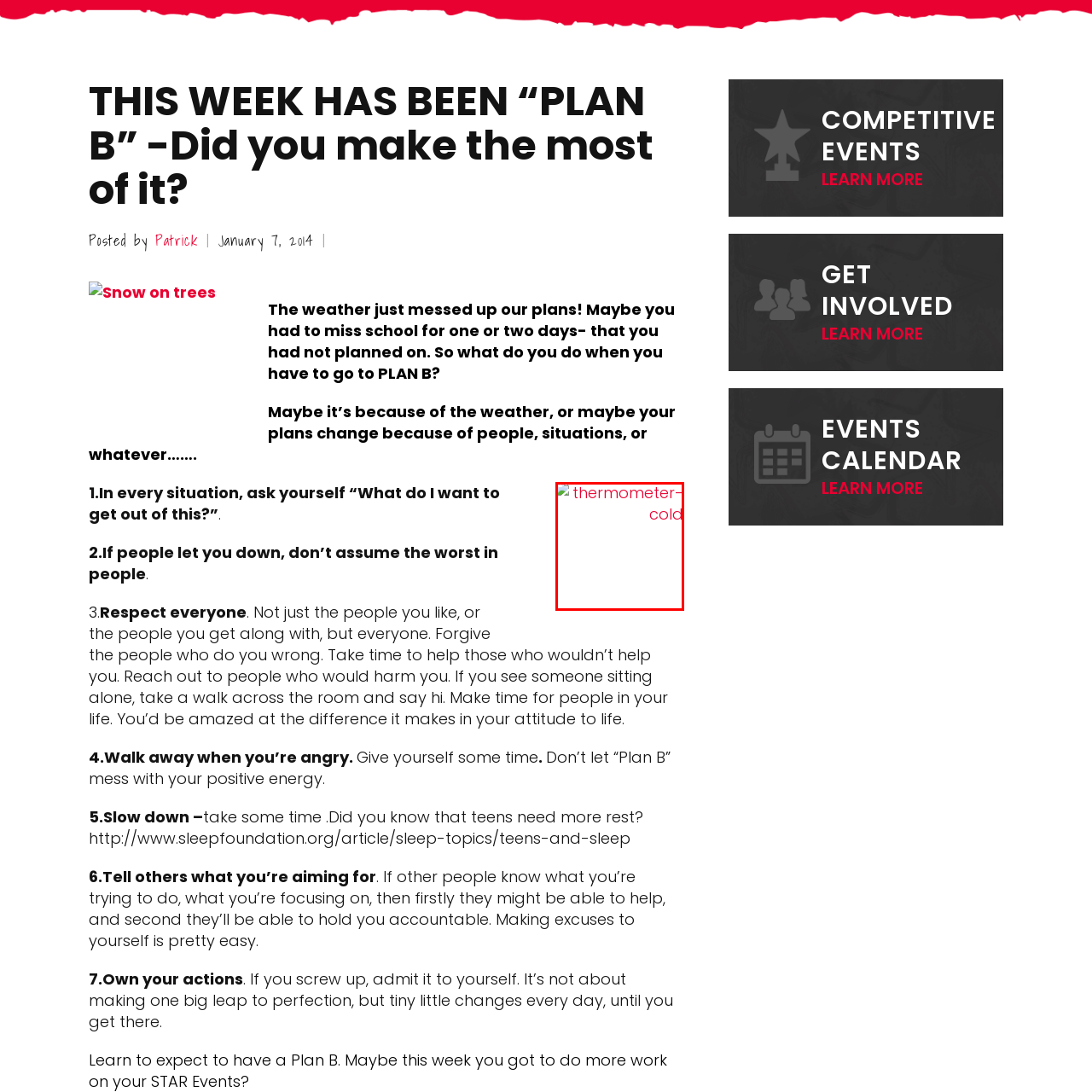Focus on the content within the red bounding box and answer this question using a single word or phrase: What does the thermometer icon represent?

Unpredictability of life's plans